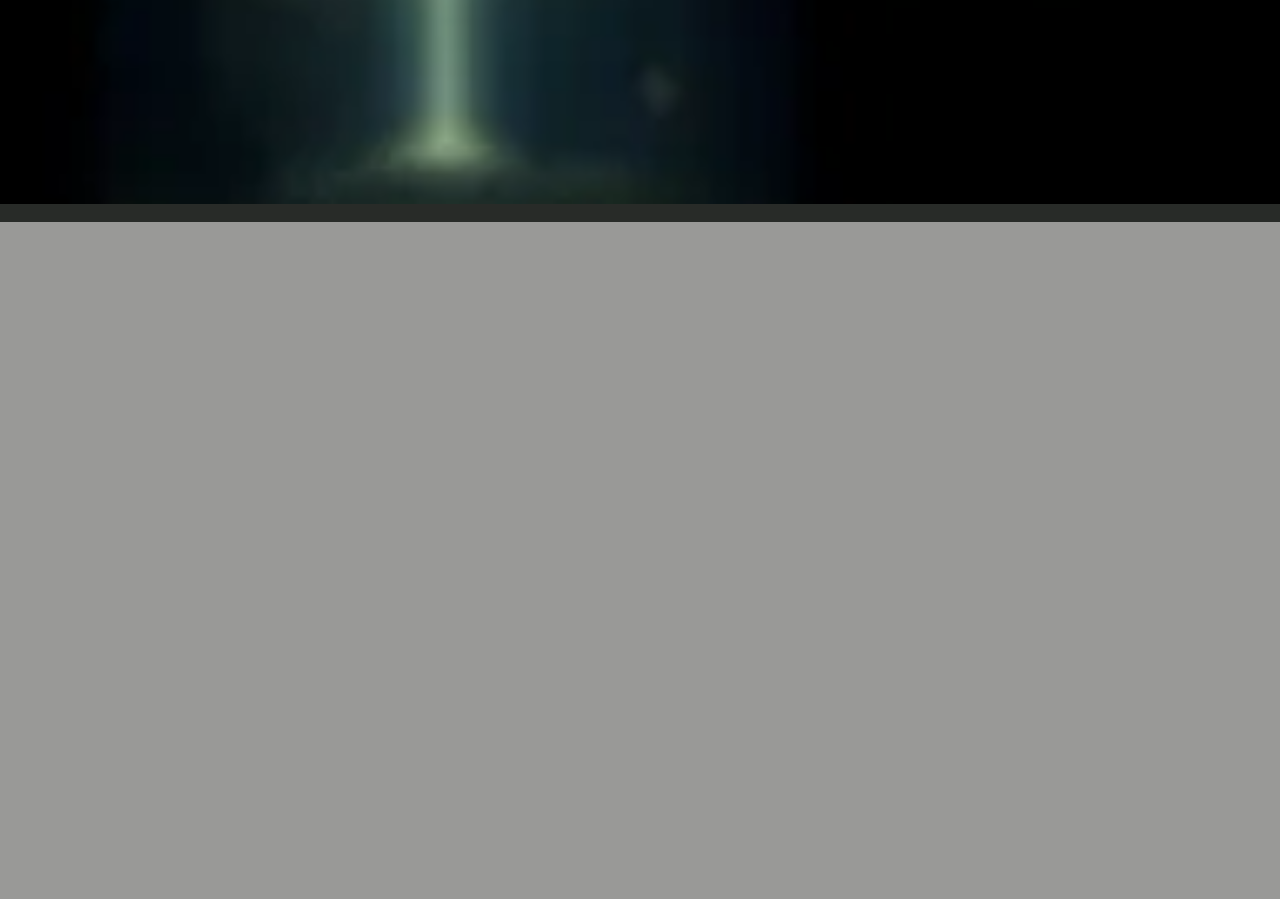Using the information from the screenshot, answer the following question thoroughly:
What is the name of the streaming platform launched by Alex?

The webpage states that Alex recently launched a streaming platform for indie films, and provides a link to www.vidiverse.com, which is likely the platform's website.